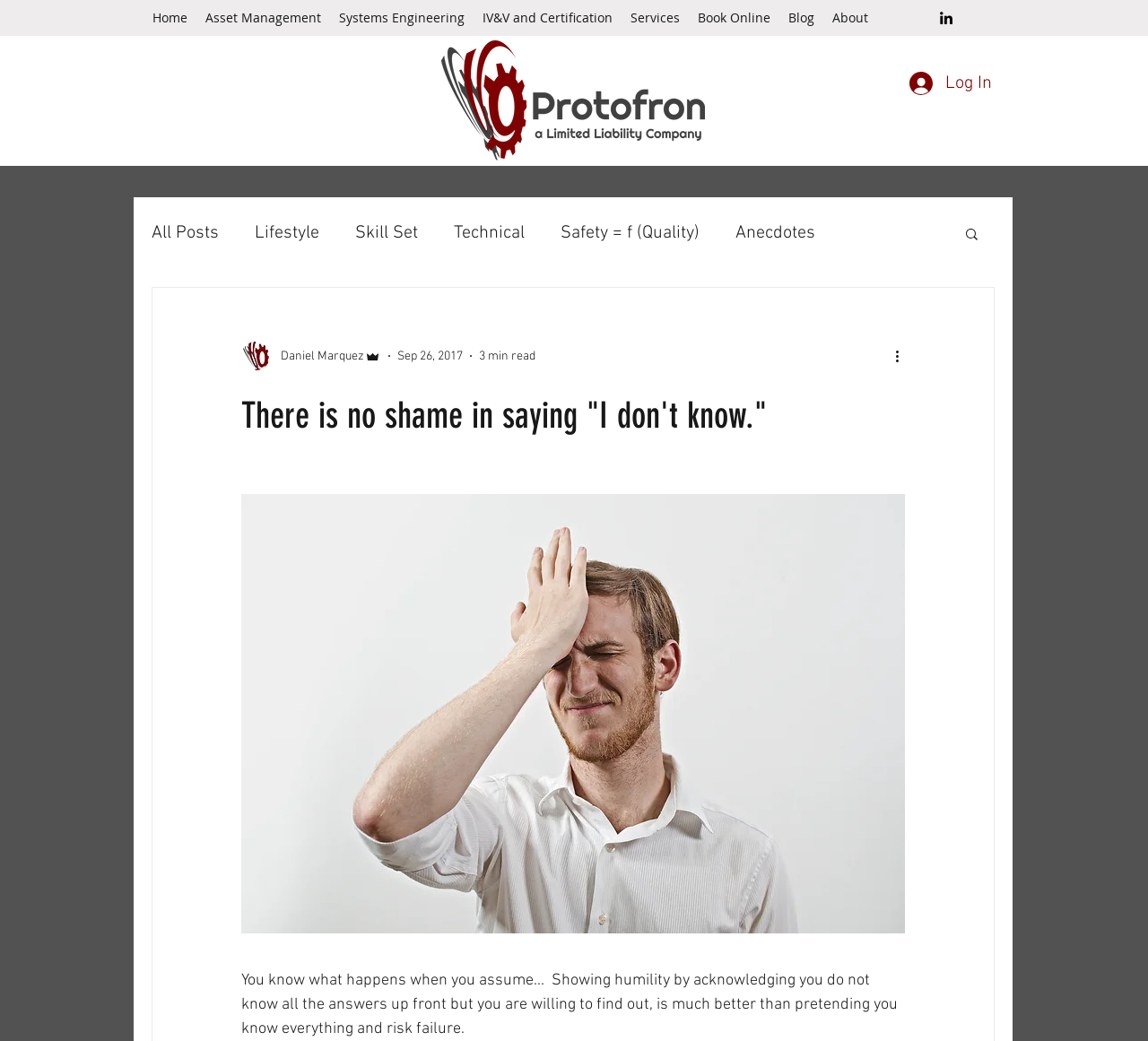Can you provide the bounding box coordinates for the element that should be clicked to implement the instruction: "Go to the Home page"?

[0.125, 0.004, 0.171, 0.03]